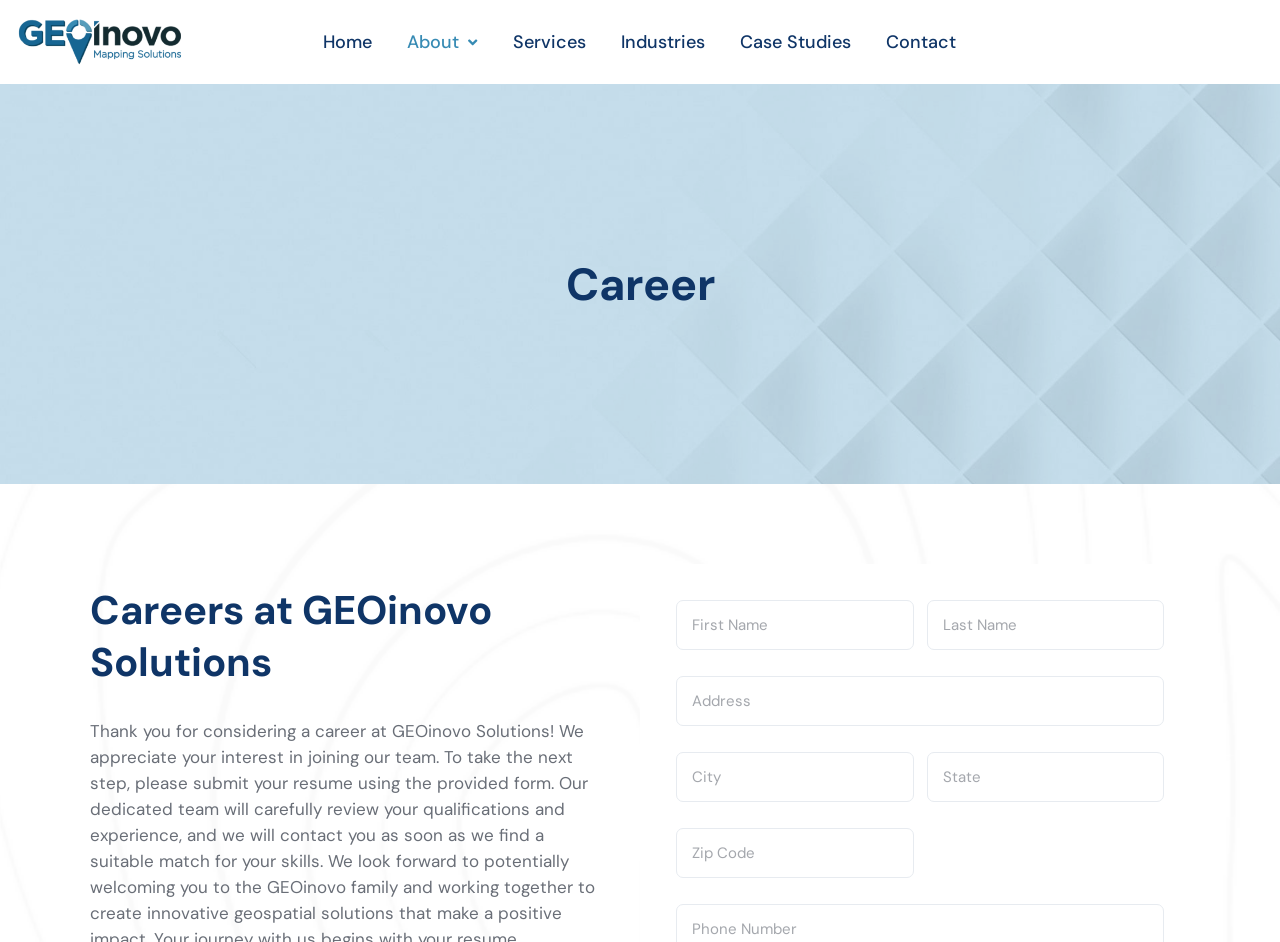Respond to the question below with a single word or phrase:
Which fields are required in the form?

Address, City, State, Zip Code